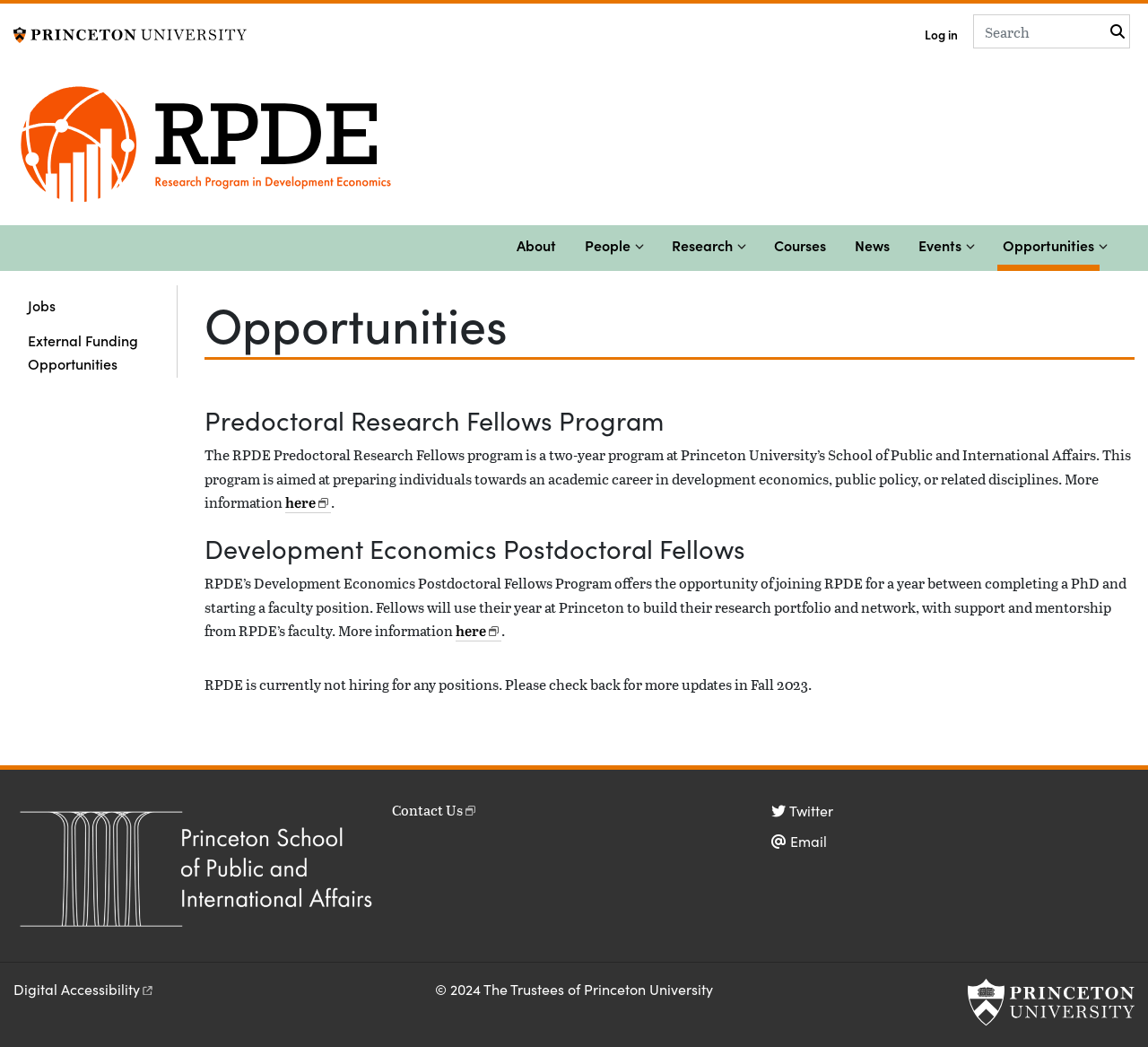What is the current page?
Please respond to the question with a detailed and well-explained answer.

I found the answer by looking at the navigation menu, where the link 'Opportunities' is highlighted, indicating that it is the current page.